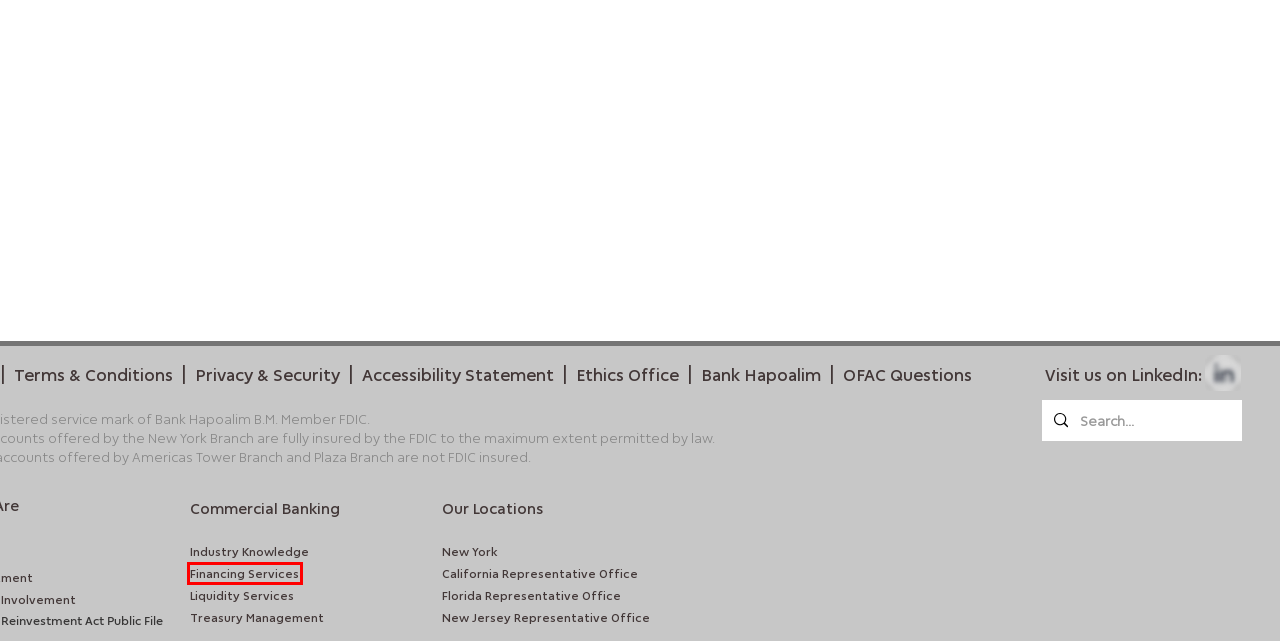Observe the screenshot of a webpage with a red bounding box highlighting an element. Choose the webpage description that accurately reflects the new page after the element within the bounding box is clicked. Here are the candidates:
A. Privacy & Security - BHI | Bank Hapoalim International
B. Ethics Office - BHI | Bank Hapoalim International
C. International Bank Locations - BHI | Bank Hapoalim International
D. Liquidity Services - BHI | Bank Hapoalim International
E. Terms & Conditions - BHI | Bank Hapoalim International
F. Financing Services - BHI | Bank Hapoalim International
G. Industry Knowledge - BHI | Bank Hapoalim International
H. OFAC Questions | BHI

F